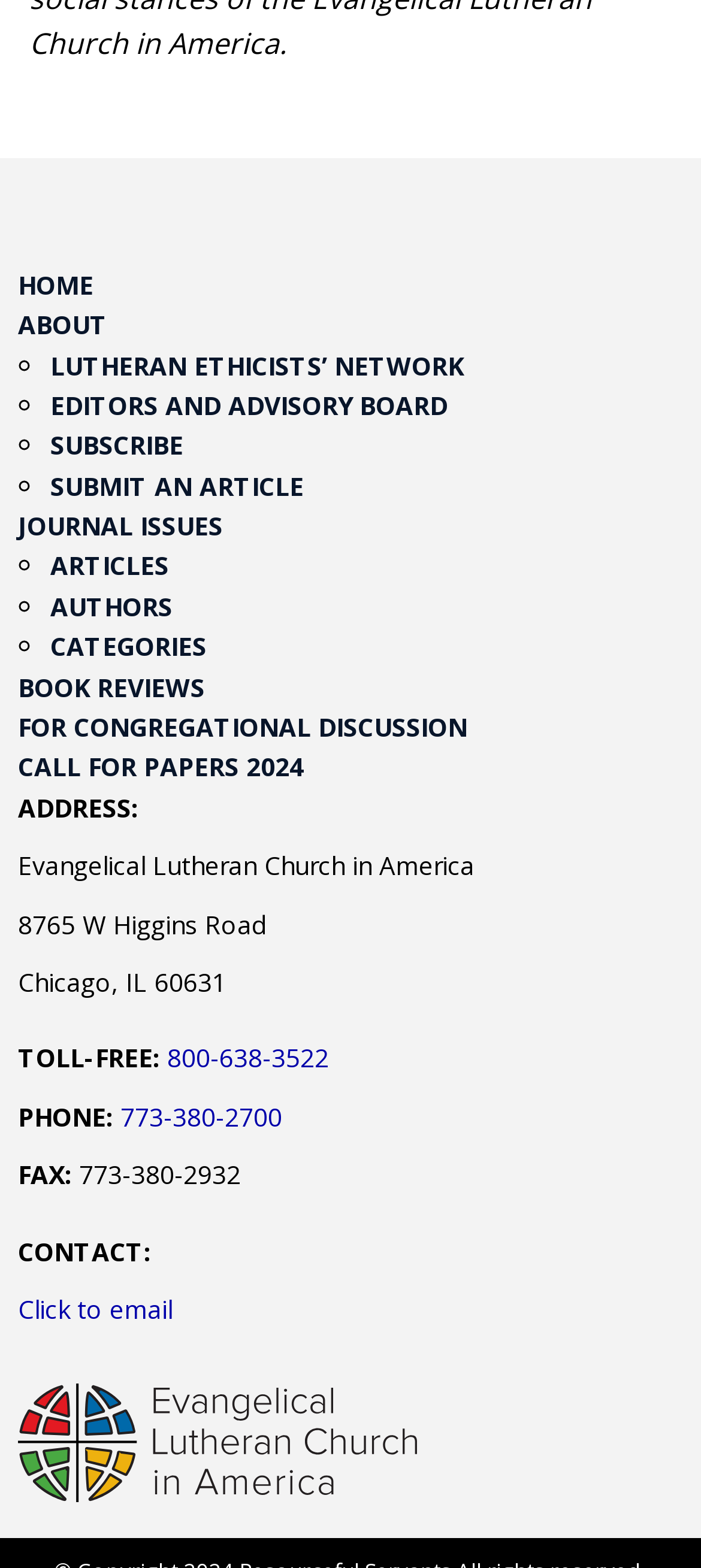What is the phone number to contact the Evangelical Lutheran Church in America?
Answer briefly with a single word or phrase based on the image.

773-380-2700